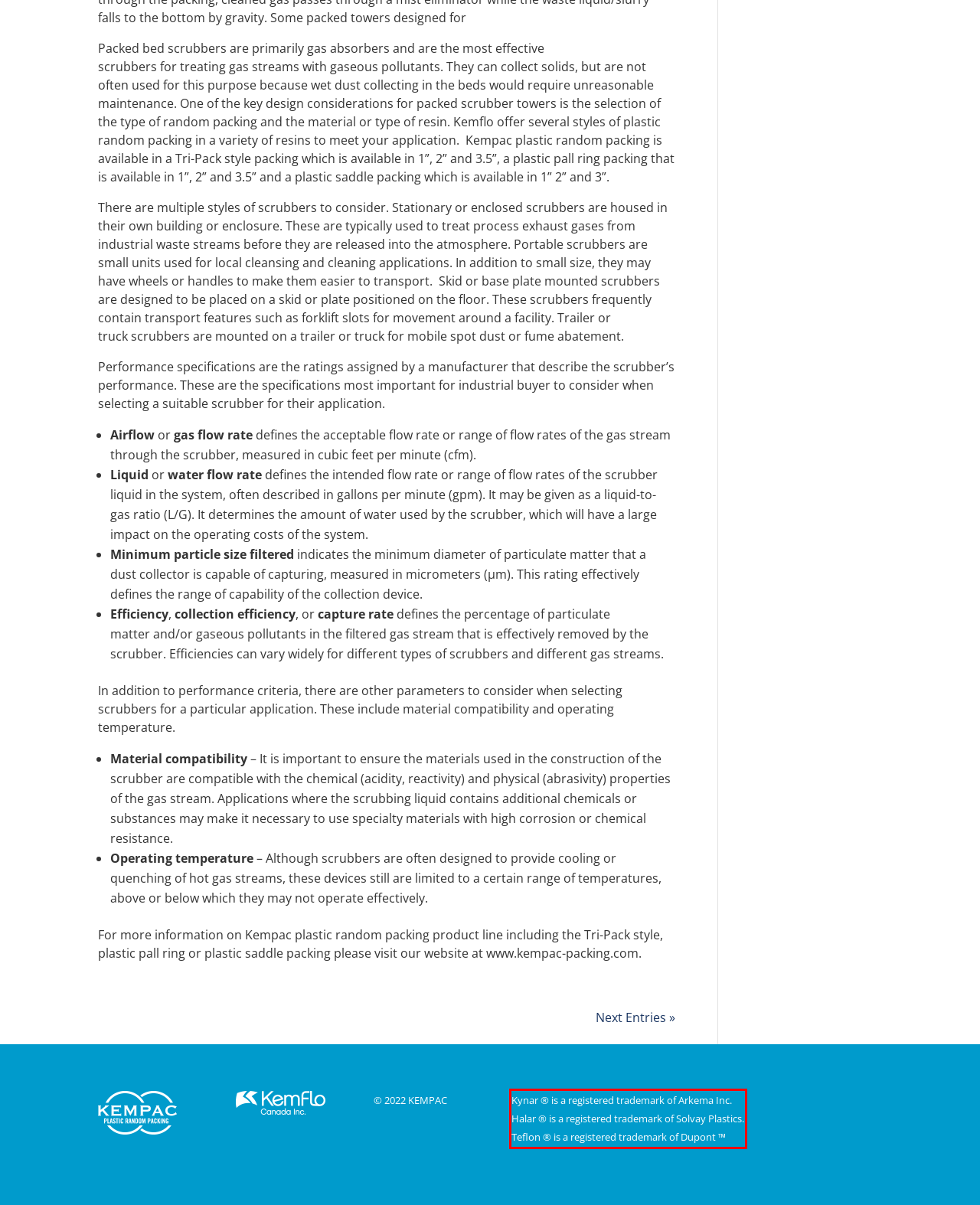Analyze the screenshot of the webpage and extract the text from the UI element that is inside the red bounding box.

Kynar ® is a registered trademark of Arkema Inc. Halar ® is a registered trademark of Solvay Plastics. Teflon ® is a registered trademark of Dupont ™